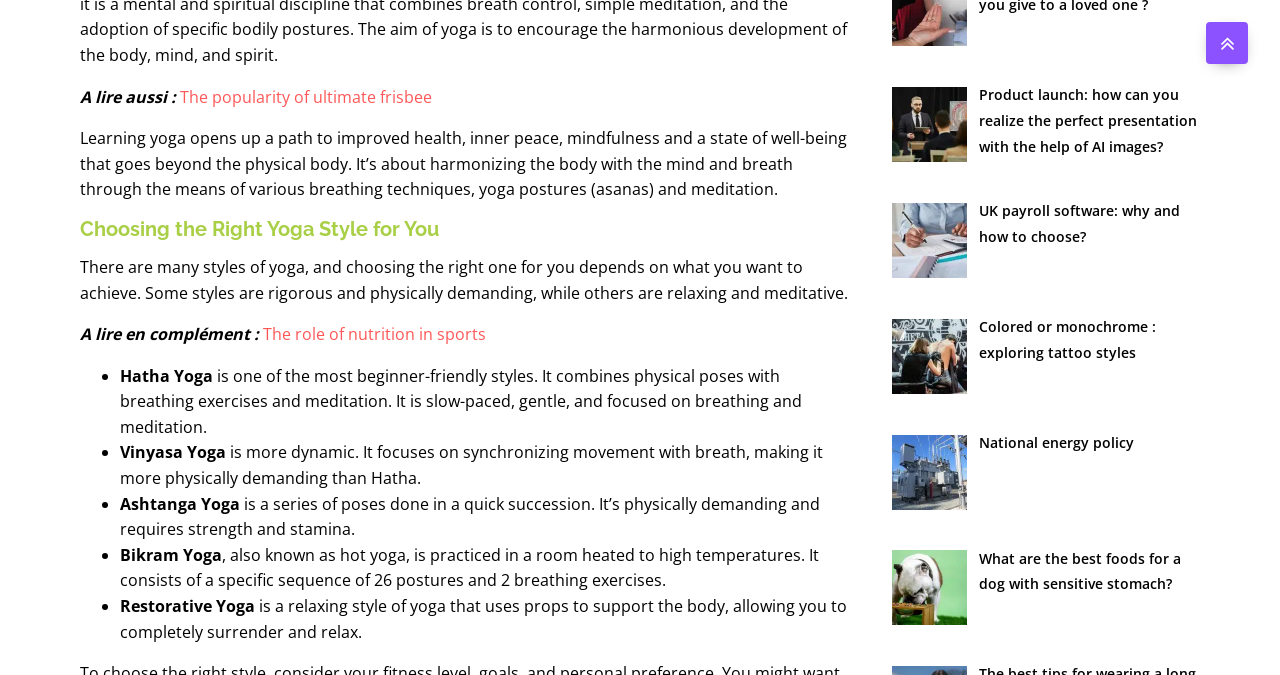Bounding box coordinates are specified in the format (top-left x, top-left y, bottom-right x, bottom-right y). All values are floating point numbers bounded between 0 and 1. Please provide the bounding box coordinate of the region this sentence describes: parent_node: Copyright 2023.

[0.942, 0.033, 0.975, 0.095]